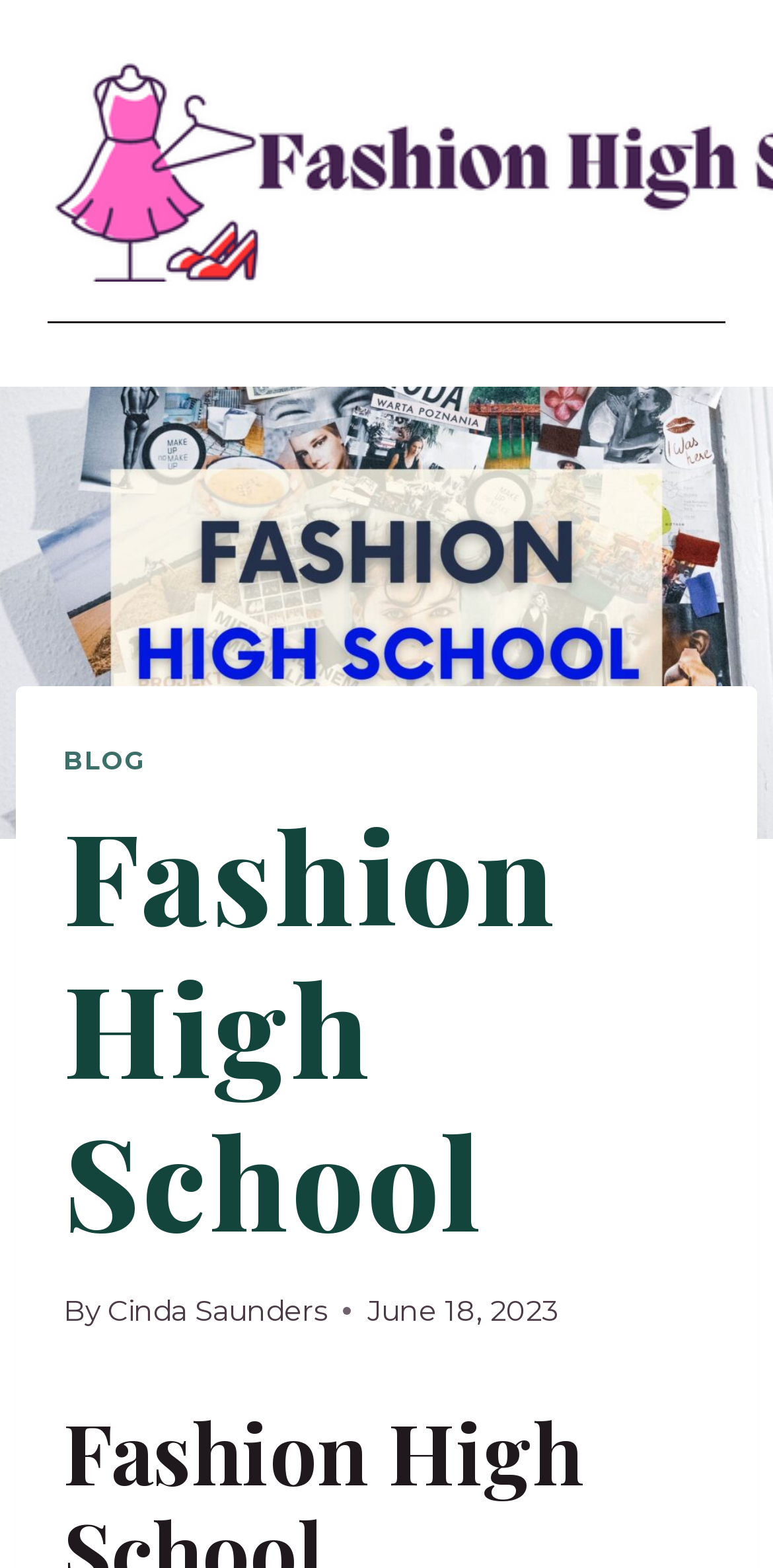Extract the bounding box coordinates for the described element: "Cinda Saunders". The coordinates should be represented as four float numbers between 0 and 1: [left, top, right, bottom].

[0.139, 0.824, 0.424, 0.847]